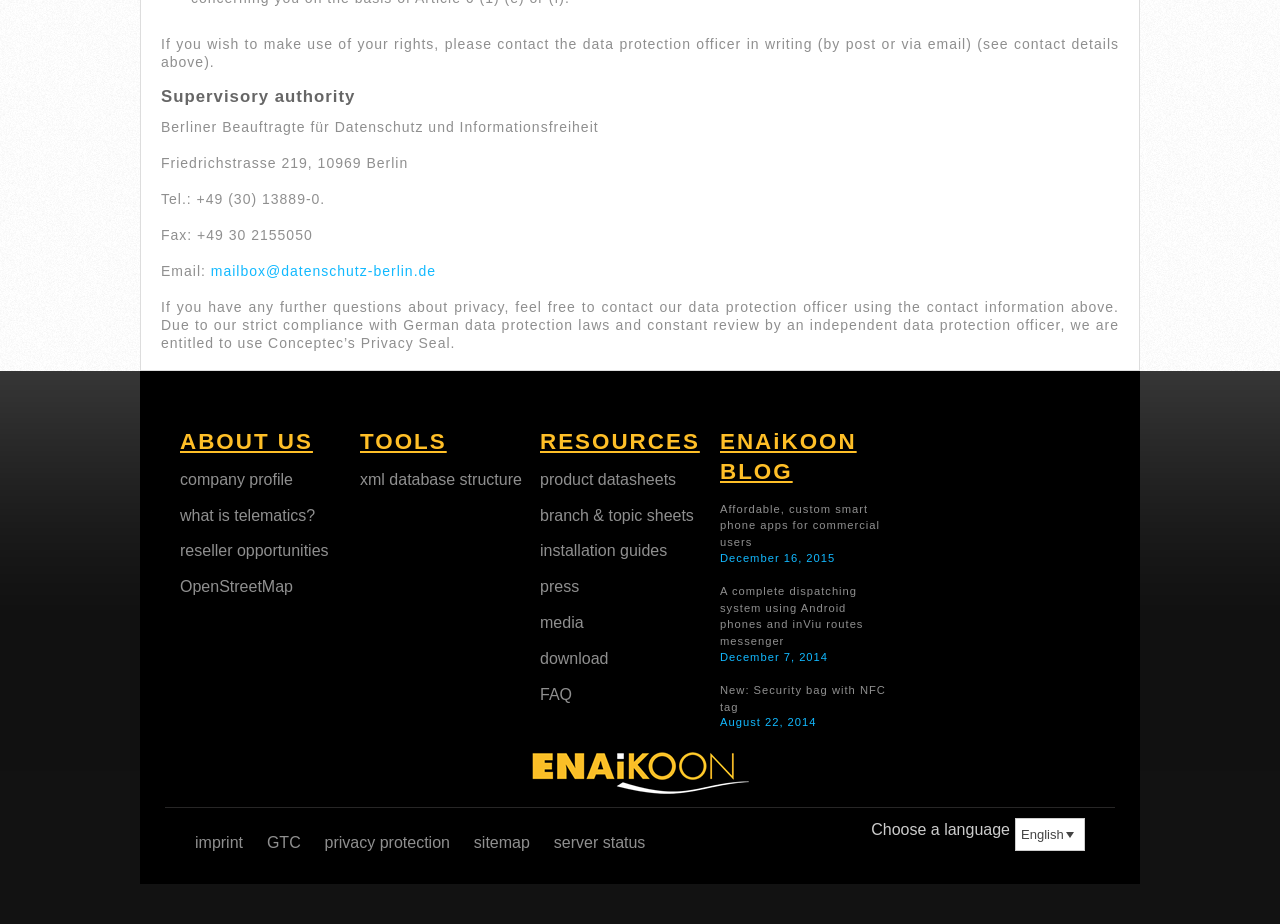Extract the bounding box coordinates for the HTML element that matches this description: "download". The coordinates should be four float numbers between 0 and 1, i.e., [left, top, right, bottom].

[0.422, 0.703, 0.475, 0.722]